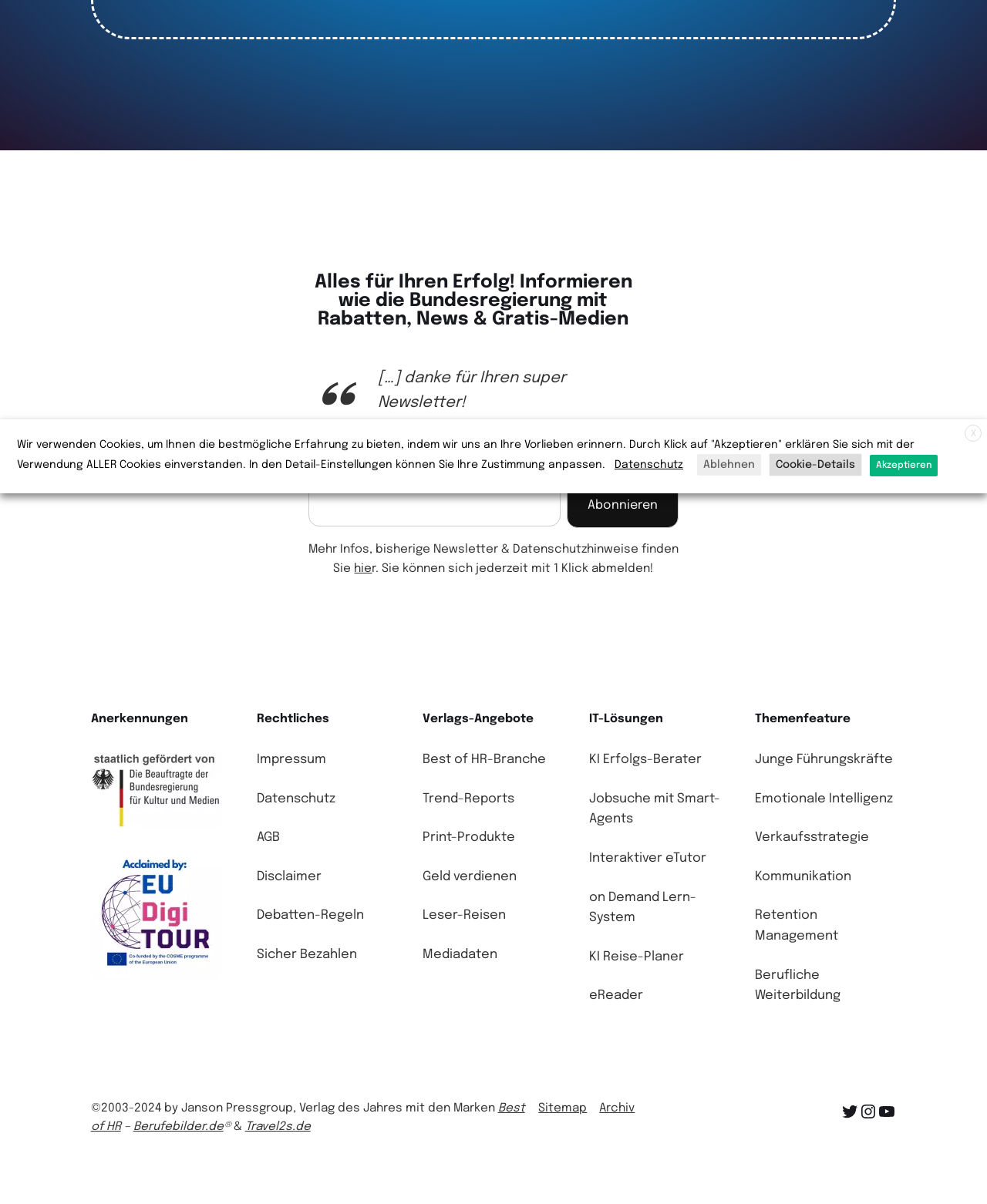Please provide the bounding box coordinates in the format (top-left x, top-left y, bottom-right x, bottom-right y). Remember, all values are floating point numbers between 0 and 1. What is the bounding box coordinate of the region described as: Berufebilder.de​

[0.135, 0.931, 0.226, 0.941]